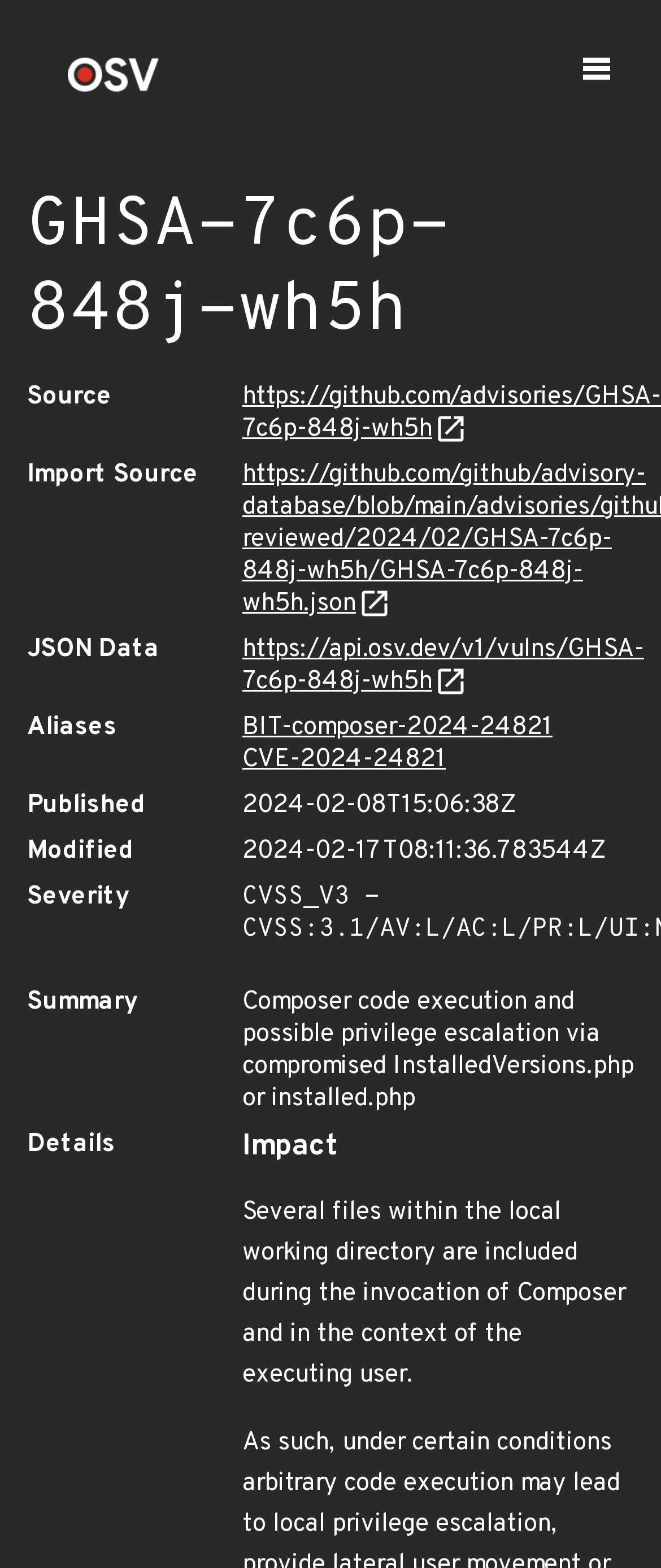What is the published date of the vulnerability?
Using the image as a reference, answer the question in detail.

Under the 'Published' description list term, I found the static text '2024-02-08T15:06:38Z', which indicates the published date of the vulnerability.